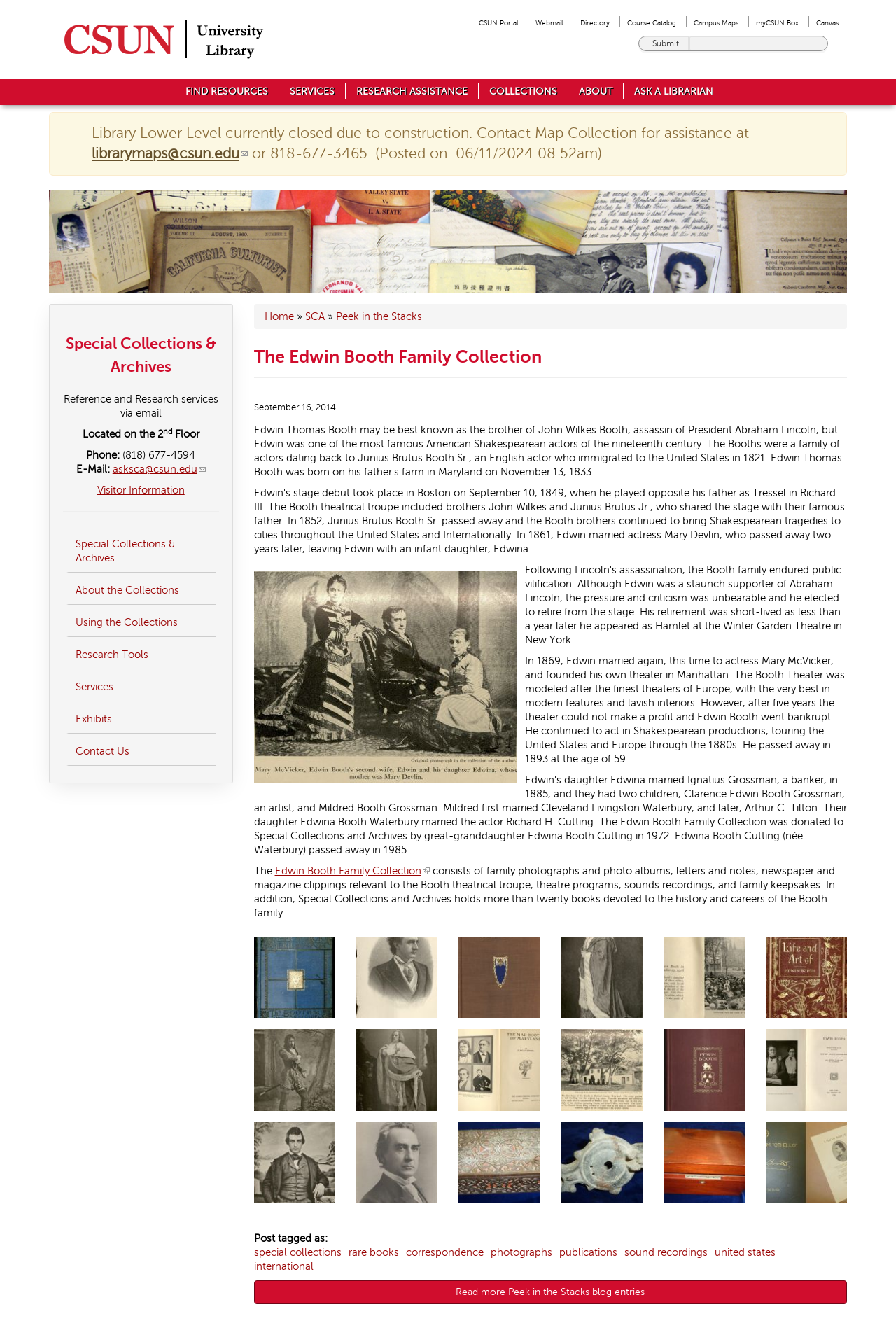Please find and give the text of the main heading on the webpage.

The Edwin Booth Family Collection